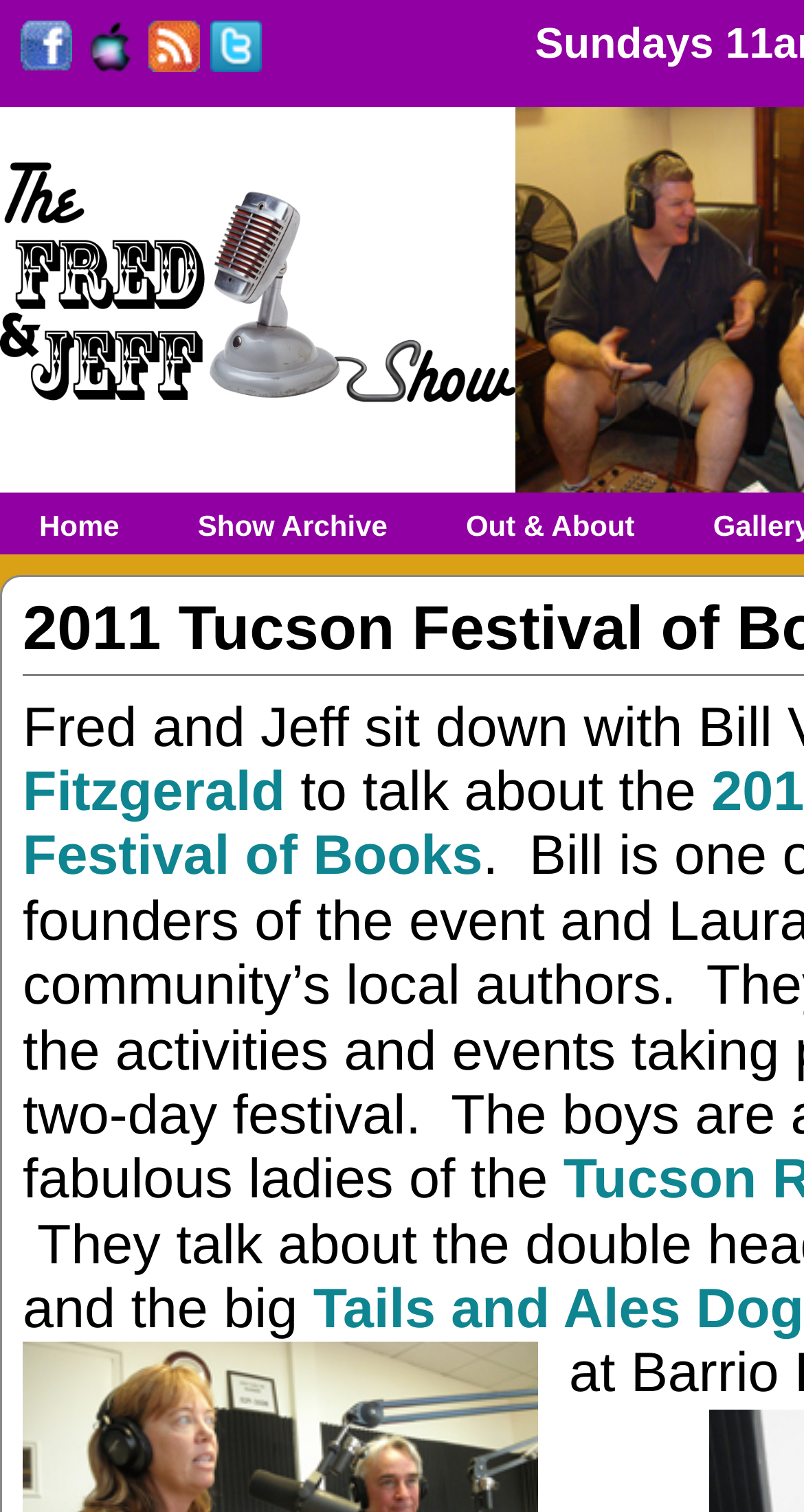What is the position of the Fred and Jeff Logo?
Provide a concise answer using a single word or phrase based on the image.

Top left